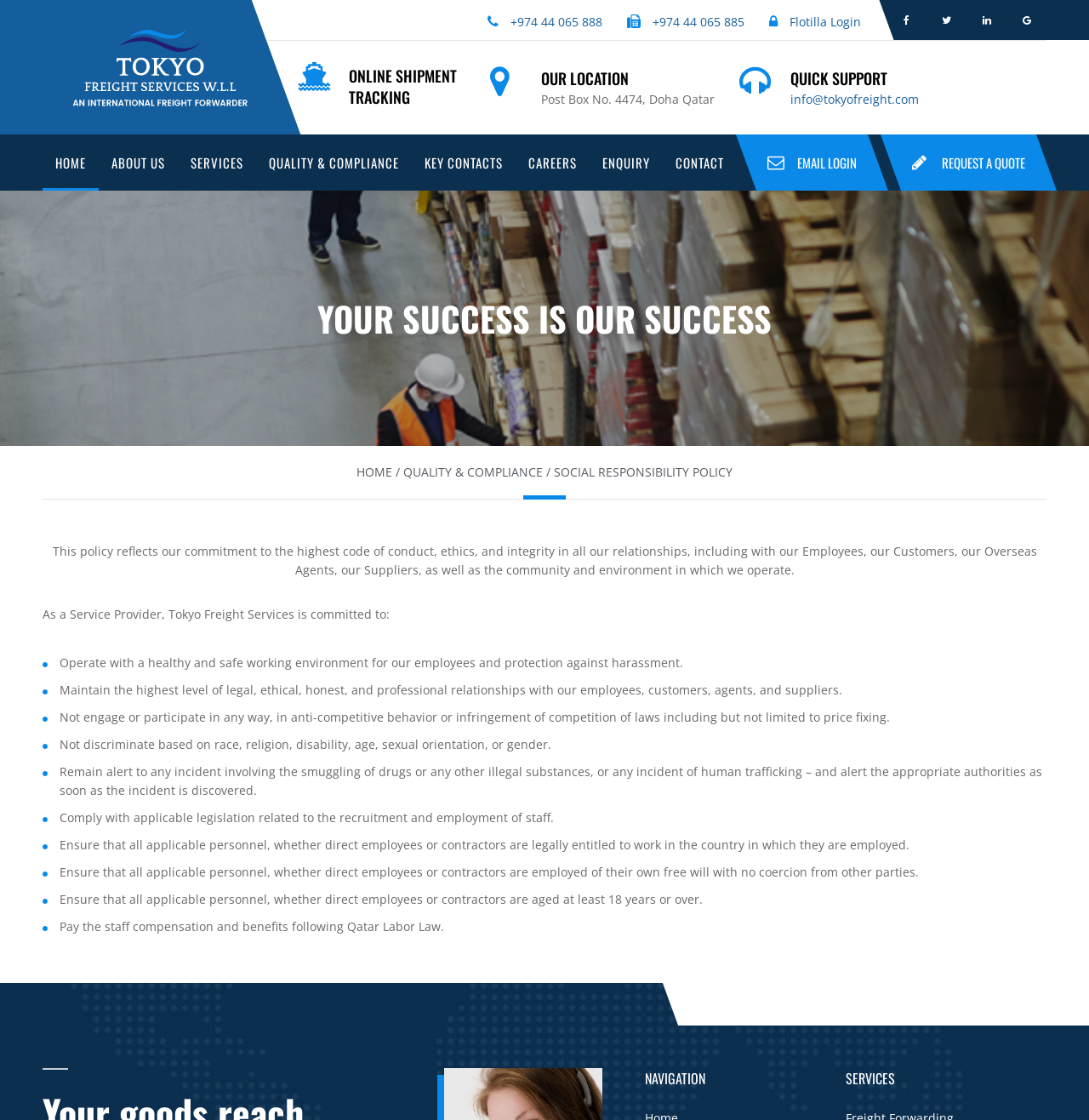Could you indicate the bounding box coordinates of the region to click in order to complete this instruction: "Click the HOME link".

[0.039, 0.12, 0.091, 0.17]